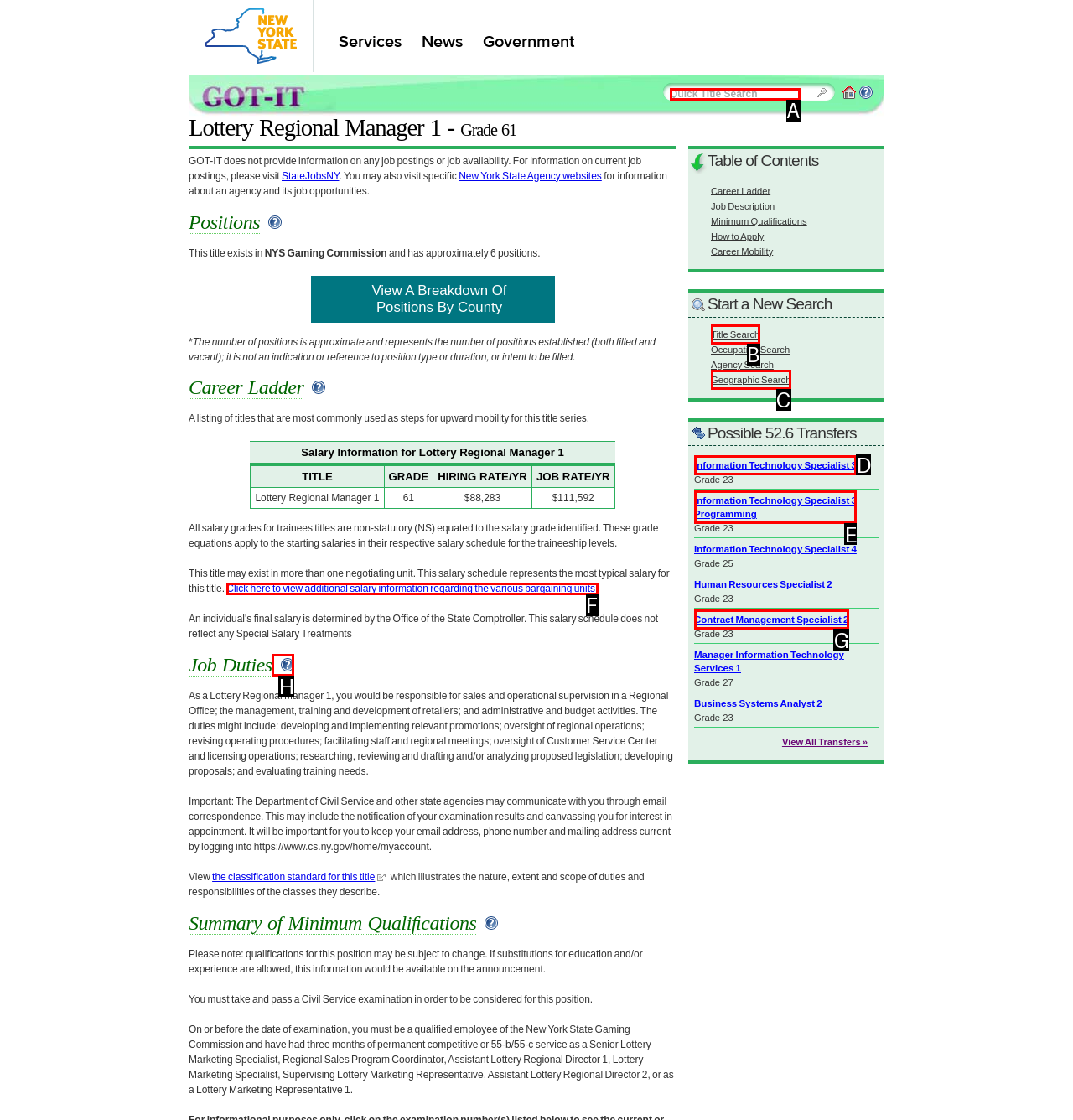Using the description: input value="Quick Title Search" name="txtCriteria", find the corresponding HTML element. Provide the letter of the matching option directly.

A